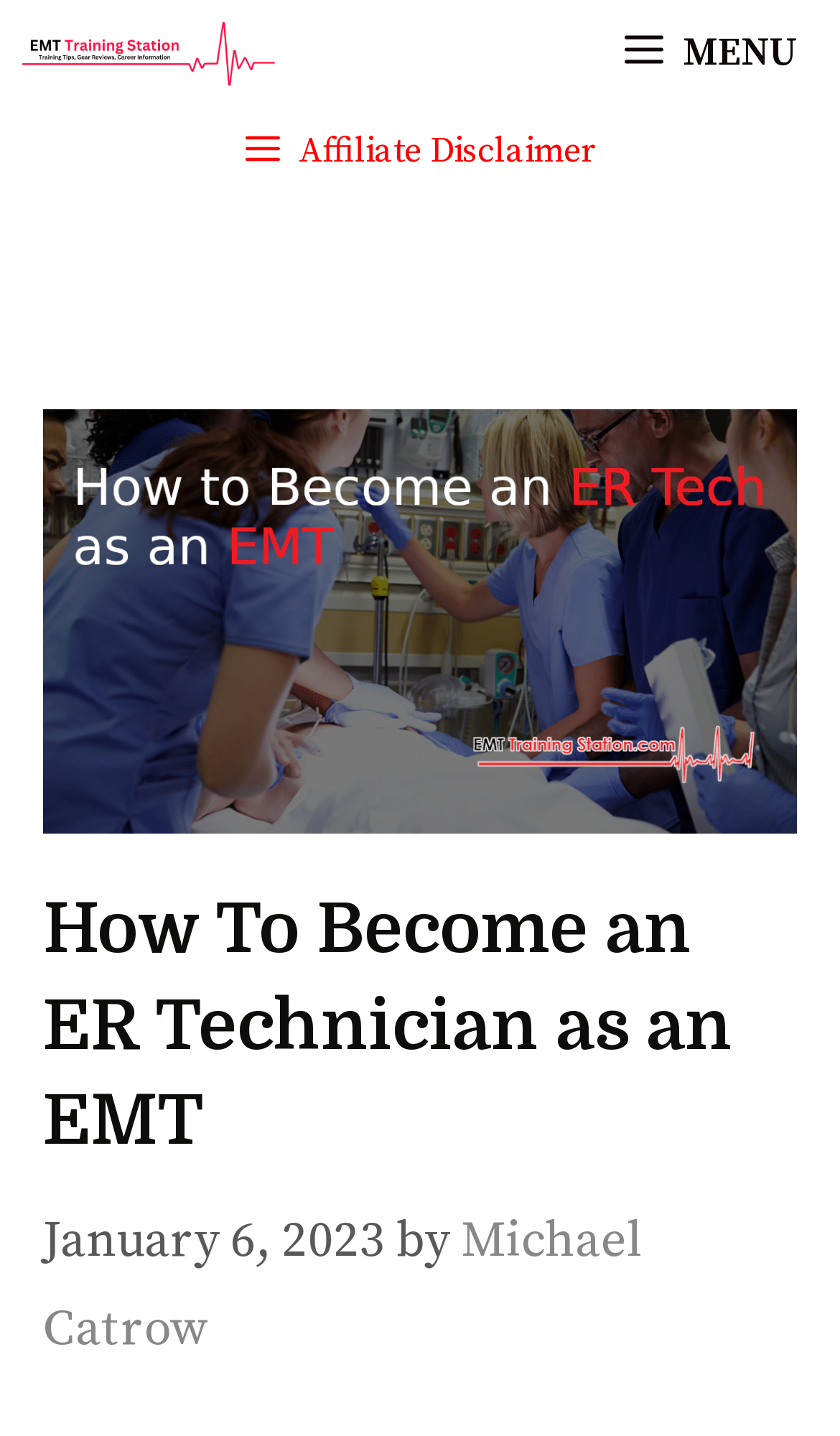Examine the image carefully and respond to the question with a detailed answer: 
What is the purpose of the button at the top-right corner?

The button at the top-right corner, with a bounding box of [0.615, 0.0, 1.0, 0.075], is a menu button that controls the mobile menu. It is labeled as 'MENU'.